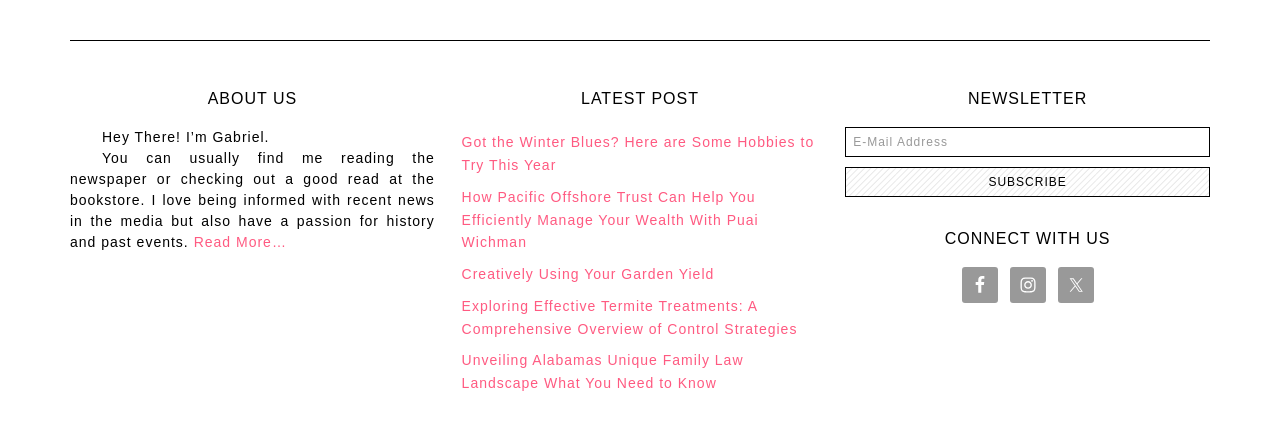Give a succinct answer to this question in a single word or phrase: 
What is the author's name?

Gabriel